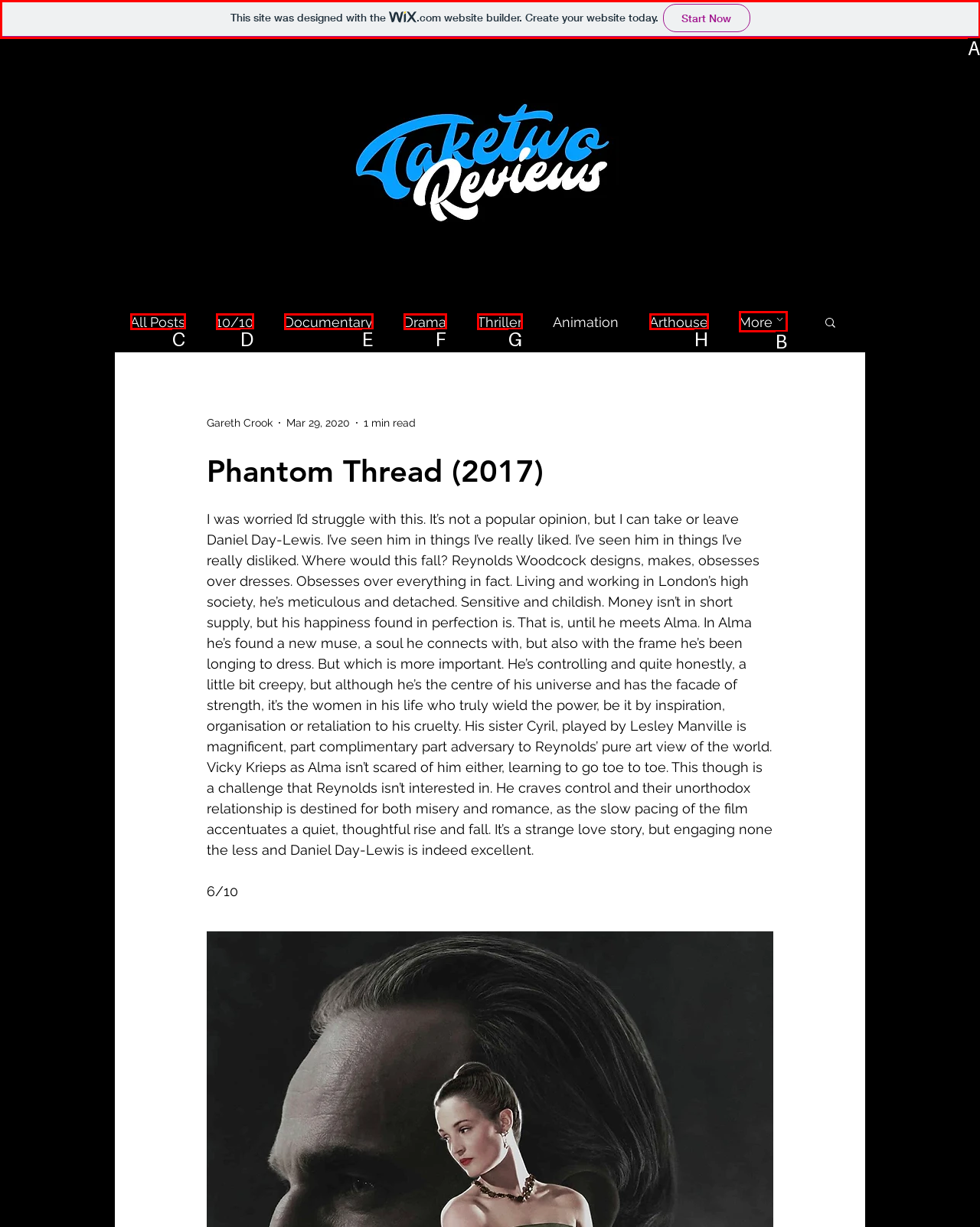Identify which option matches the following description: Hire of Buildings
Answer by giving the letter of the correct option directly.

None